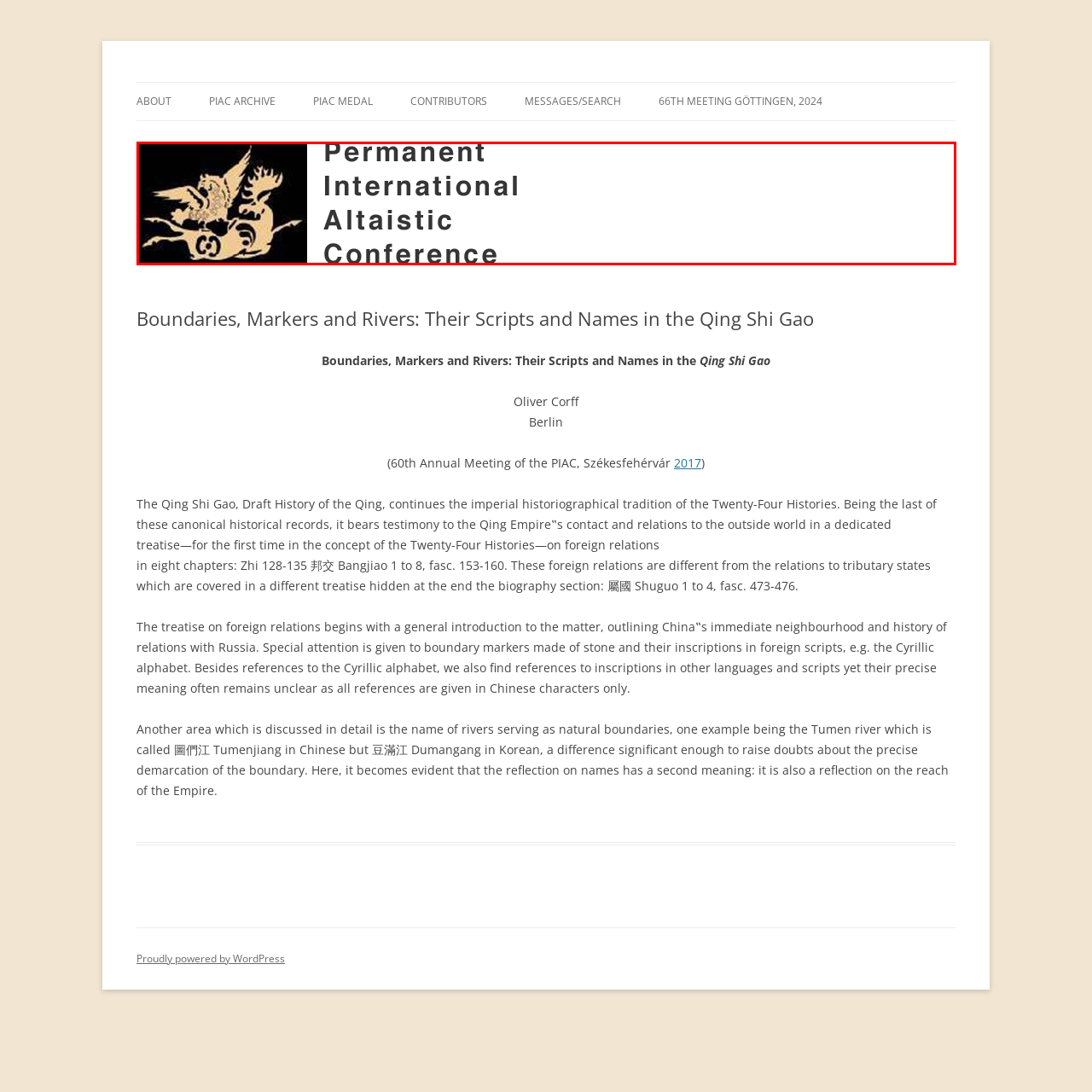Give an in-depth description of the image highlighted with the red boundary.

The image represents the branding of the "Permanent International Altaistic Conference," featuring a stylized emblem that symbolizes the conference's focus on Altaic studies. This conference serves as a significant platform for scholars and researchers to discuss and share insights on various aspects of Altaic languages, cultures, and histories. The logo integrates elegant typography with a distinctive illustration, embodying the conference's scholarly prestige and its commitment to exploring the rich heritage of Altaic traditions. The image is prominently displayed on the conference's webpage, signifying its importance in the academic community and providing a visual identity for attendees and participants.